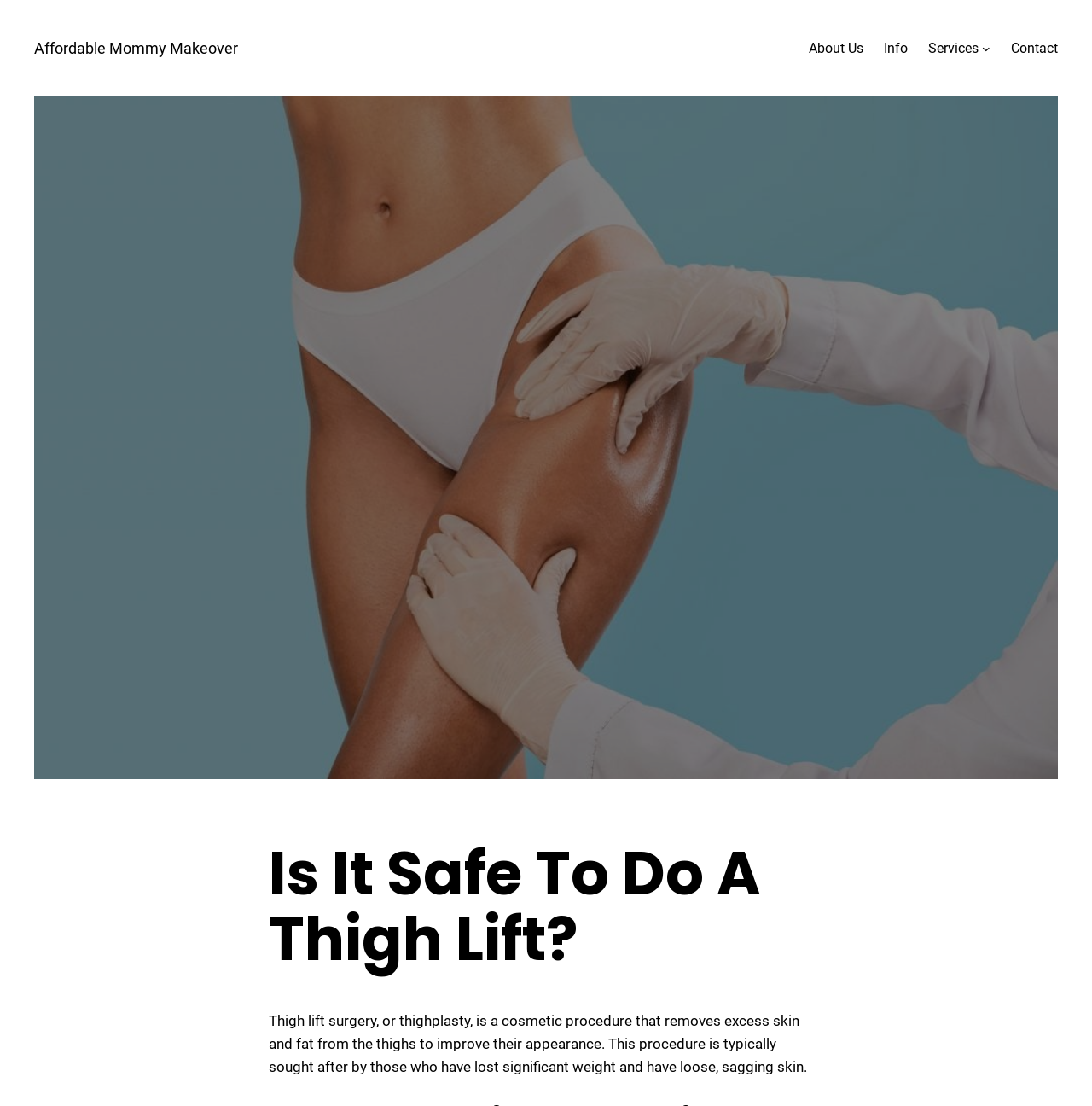For the element described, predict the bounding box coordinates as (top-left x, top-left y, bottom-right x, bottom-right y). All values should be between 0 and 1. Element description: Affordable Mommy Makeover

[0.031, 0.035, 0.218, 0.052]